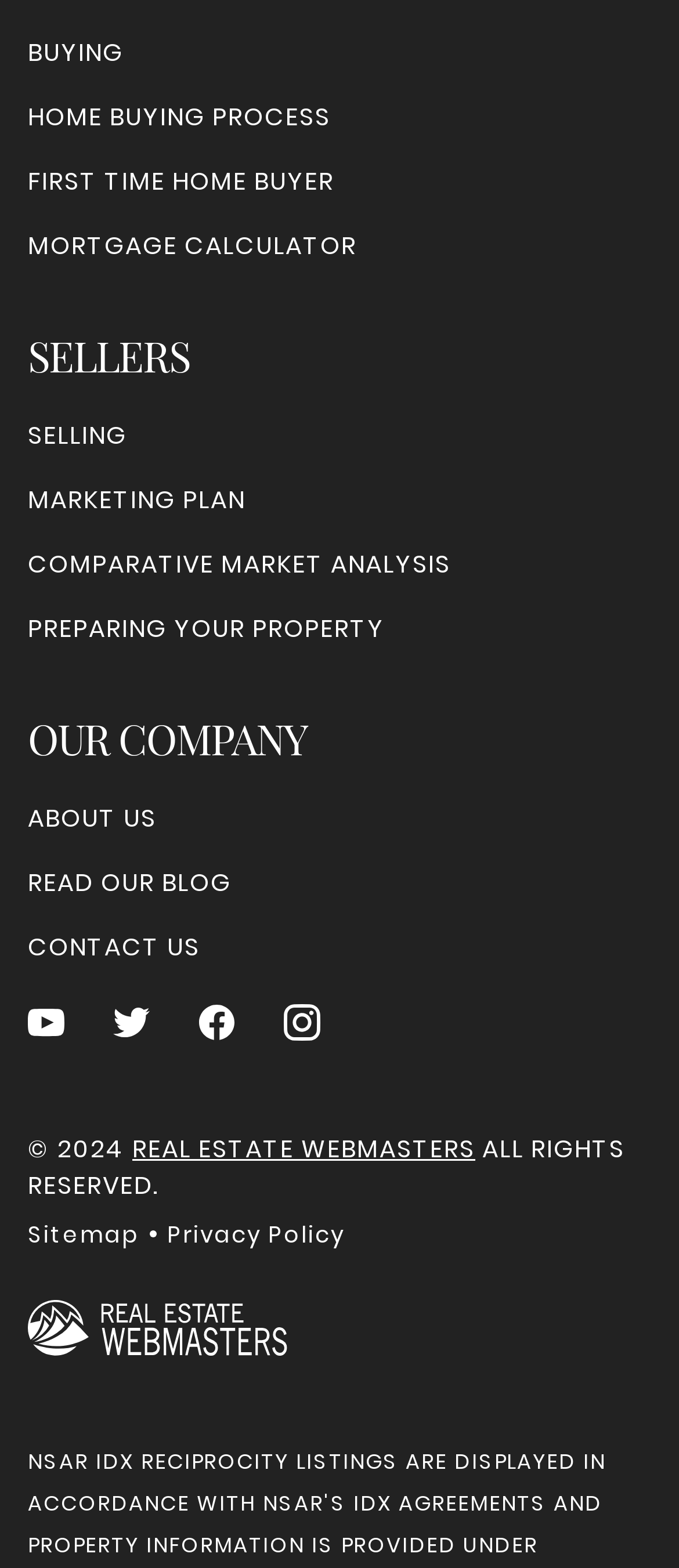What is the company's social media presence?
Using the image, provide a concise answer in one word or a short phrase.

Youtube, Twitter, Facebook, Instagram